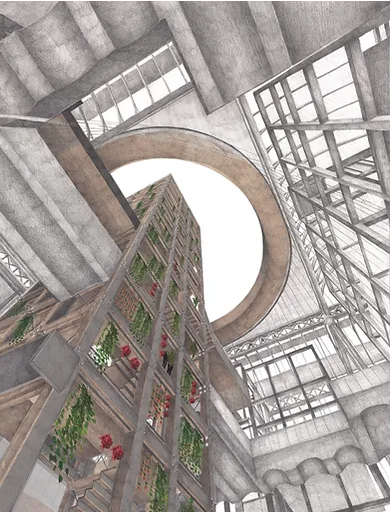Describe thoroughly the contents of the image.

The image showcases an intricate architectural drawing of a modern building interior, highlighted by a striking vertical garden integrated into a structural wooden tower. From a low perspective, the viewer's gaze is drawn upward, revealing a circular skylight above that bathes the space in natural light. The surrounding framework features a blend of concrete and steel elements, creating a dynamic contrast with the organic greenery of the plants. This artwork reflects contemporary architectural design, emphasizing sustainability and aesthetic beauty, likely part of a project associated with prestigious awards such as the "ArchiPrix NL 2020 Nomination" and the "Young Talent Architecture Award YTAA 2020."